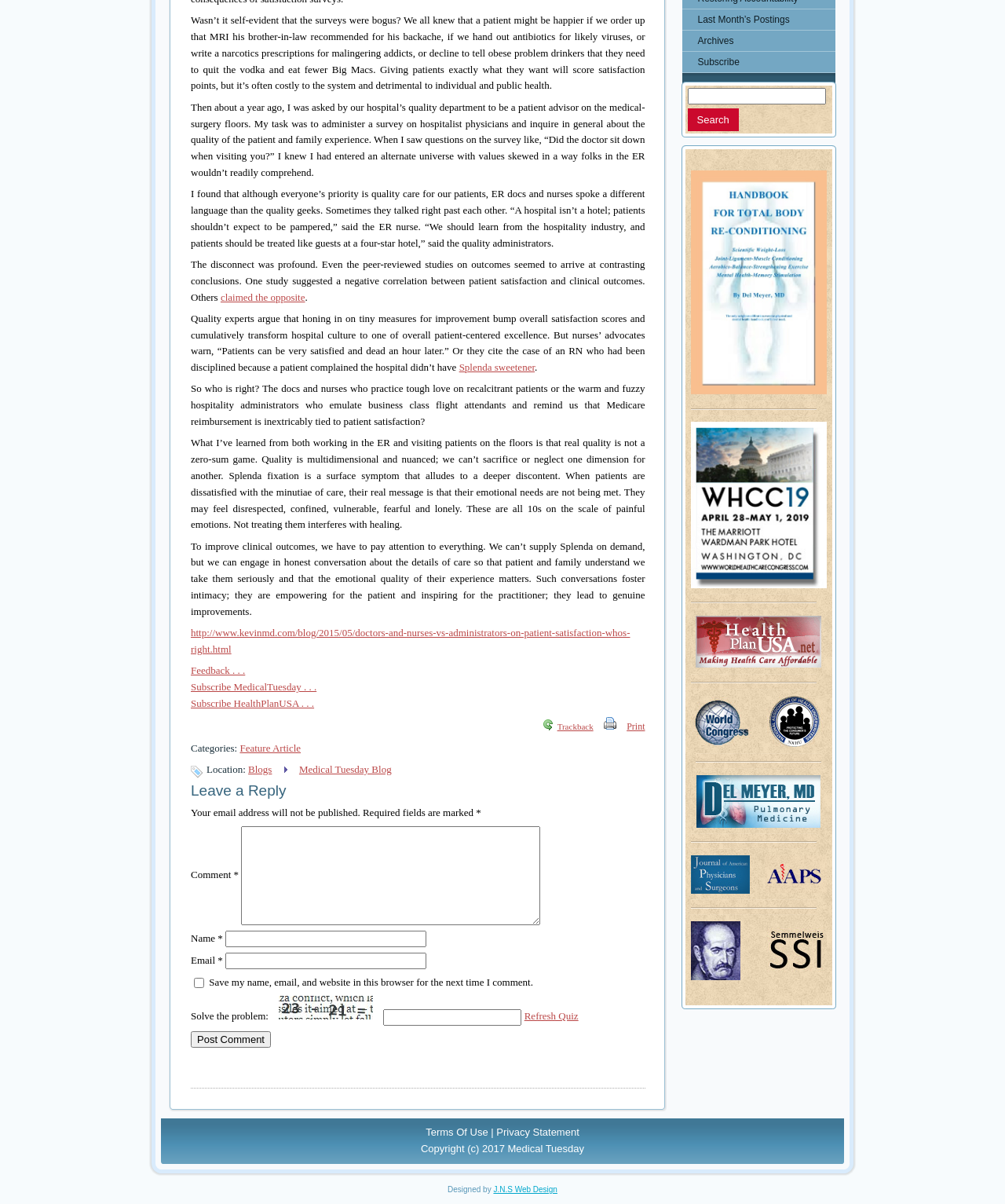From the webpage screenshot, predict the bounding box coordinates (top-left x, top-left y, bottom-right x, bottom-right y) for the UI element described here: Print

[0.624, 0.596, 0.642, 0.611]